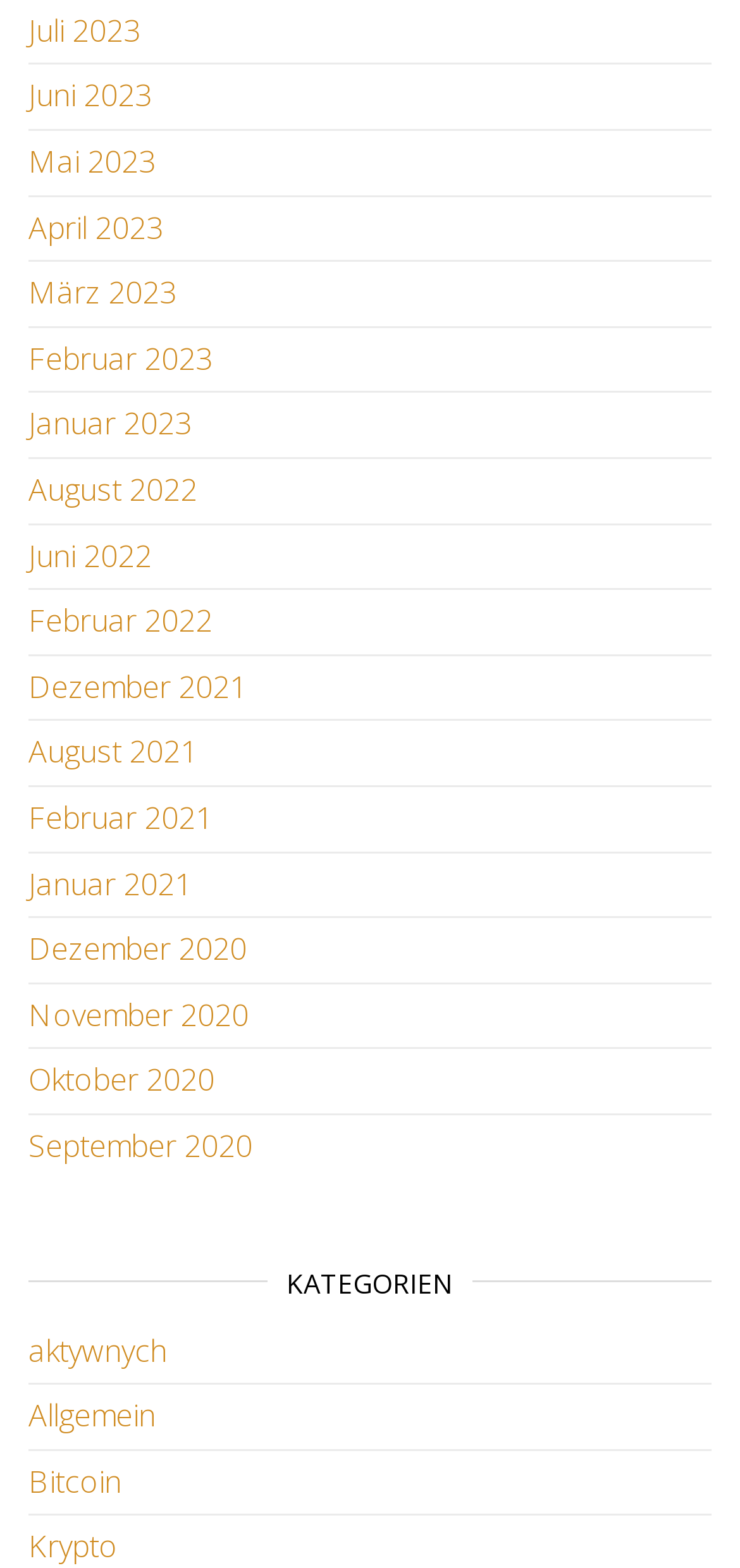Determine the bounding box coordinates of the clickable element to complete this instruction: "click the link to latest news". Provide the coordinates in the format of four float numbers between 0 and 1, [left, top, right, bottom].

None